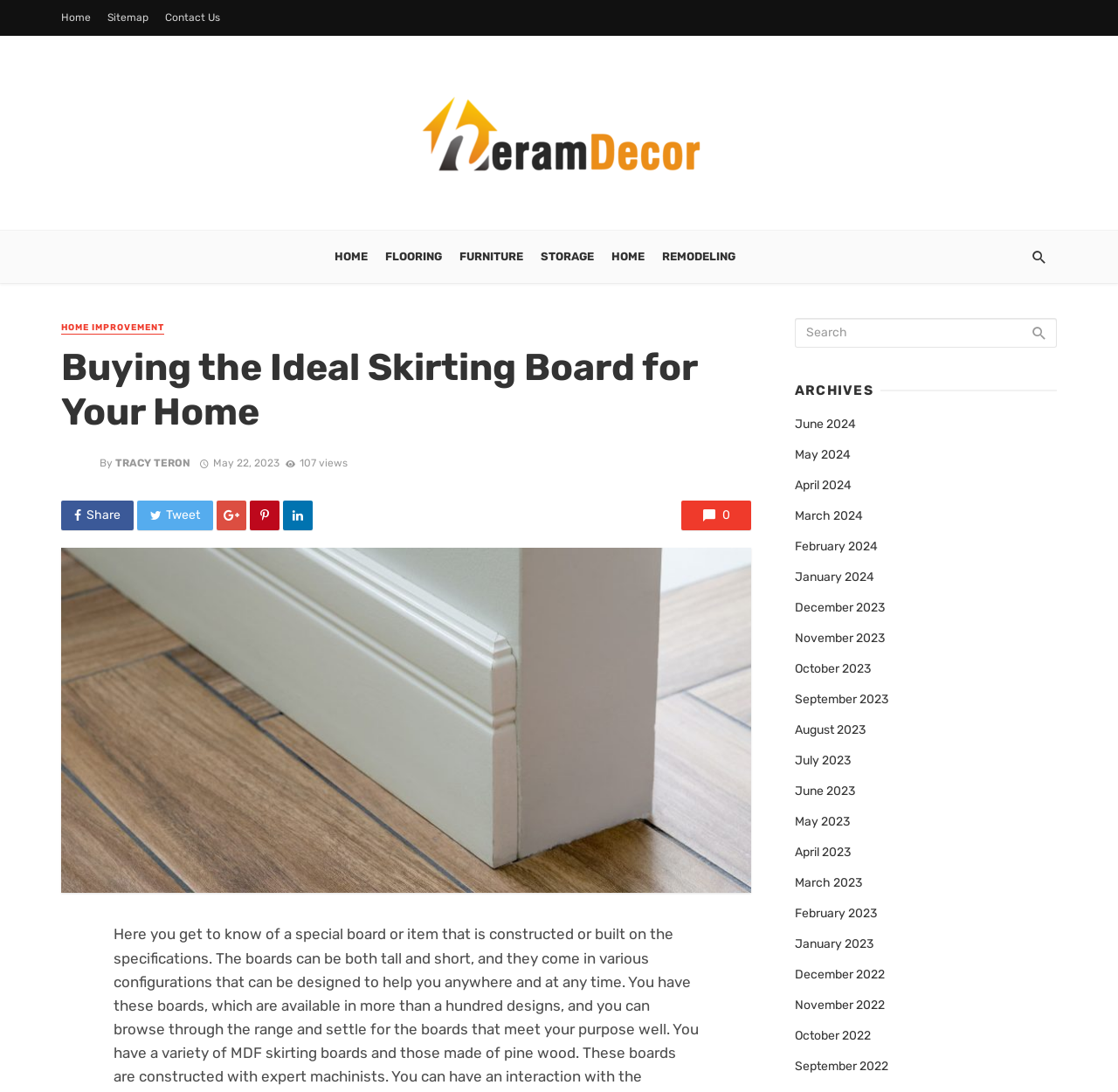Please find the bounding box coordinates of the element that must be clicked to perform the given instruction: "Contact Us". The coordinates should be four float numbers from 0 to 1, i.e., [left, top, right, bottom].

[0.141, 0.008, 0.203, 0.024]